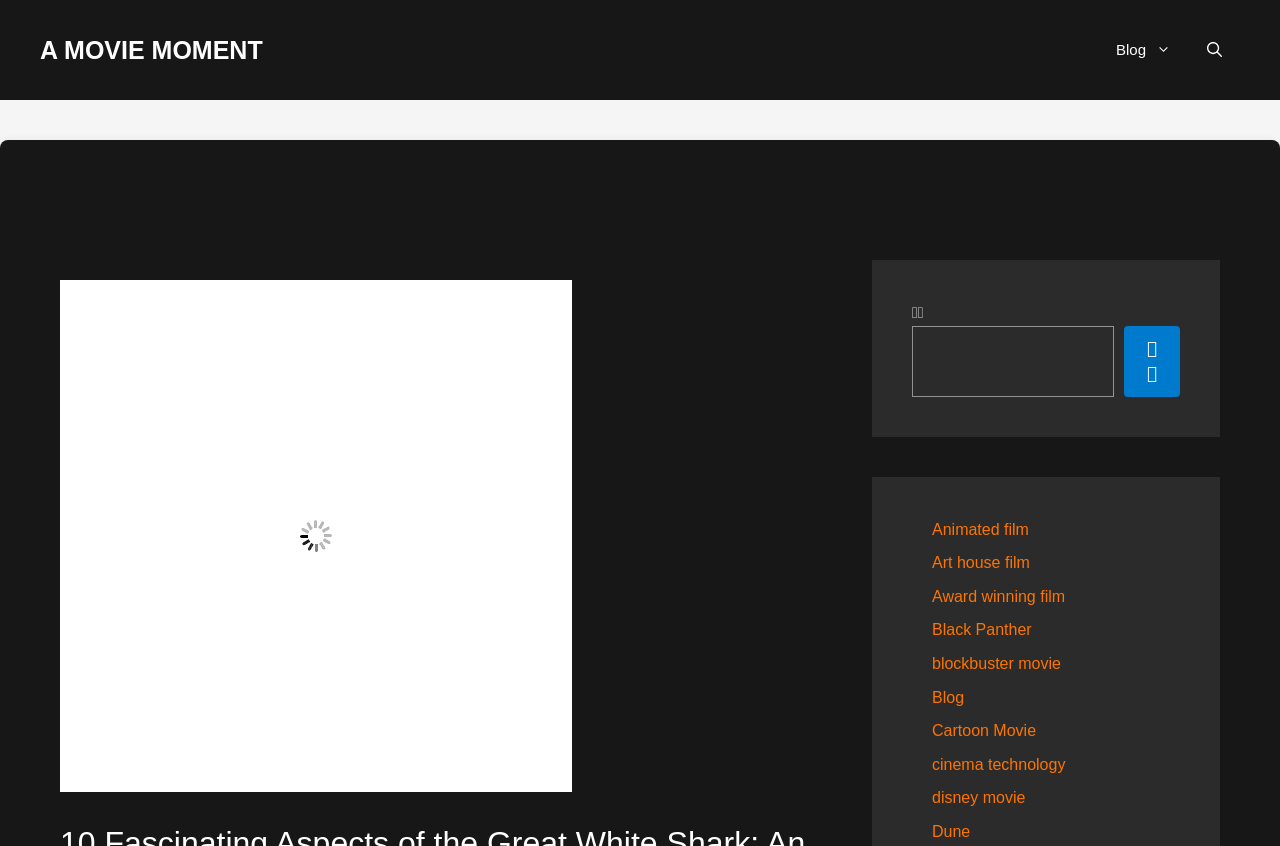Locate the bounding box coordinates of the clickable part needed for the task: "Click the 'Animated film' link".

[0.728, 0.615, 0.804, 0.635]